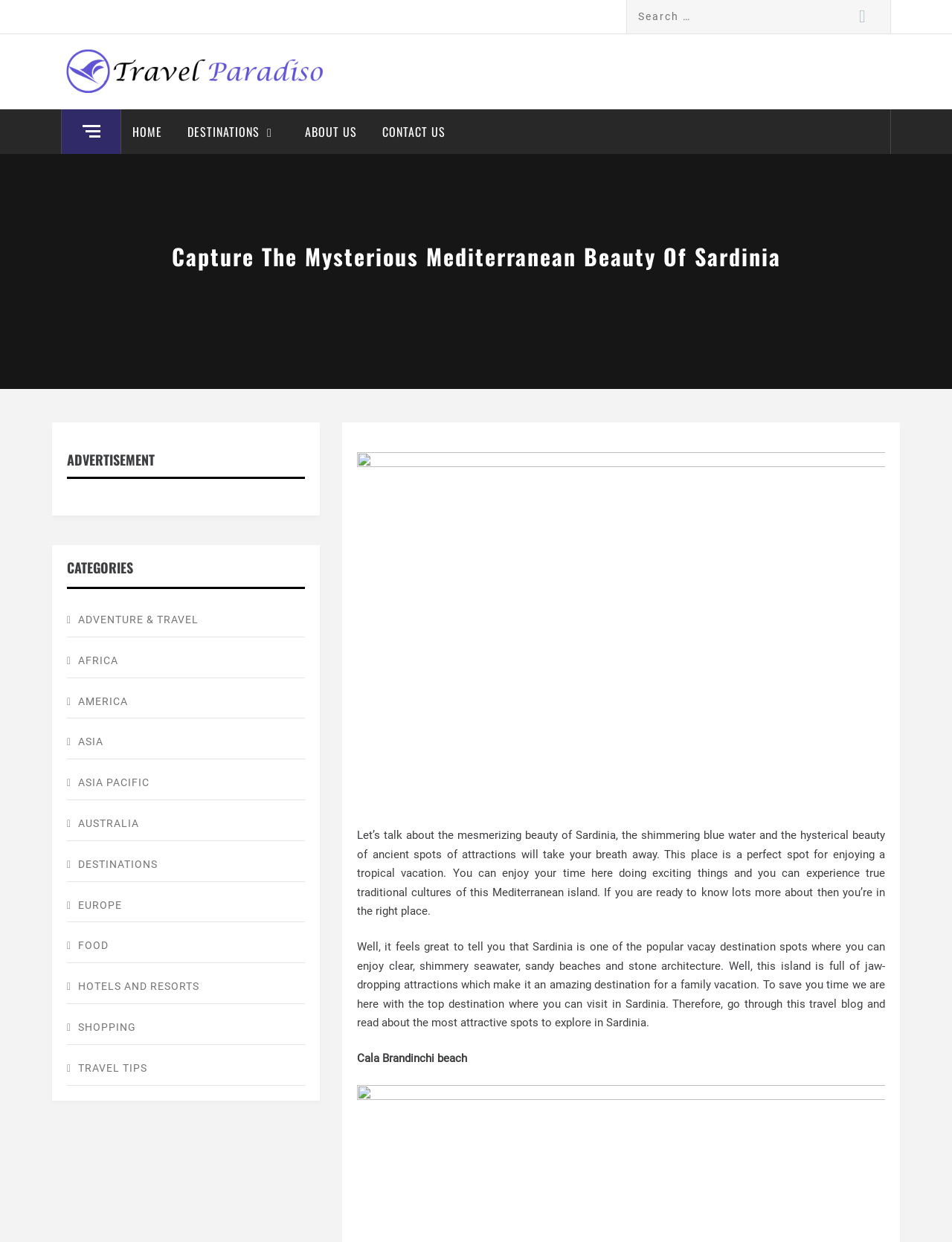Identify and provide the main heading of the webpage.

Capture The Mysterious Mediterranean Beauty Of Sardinia